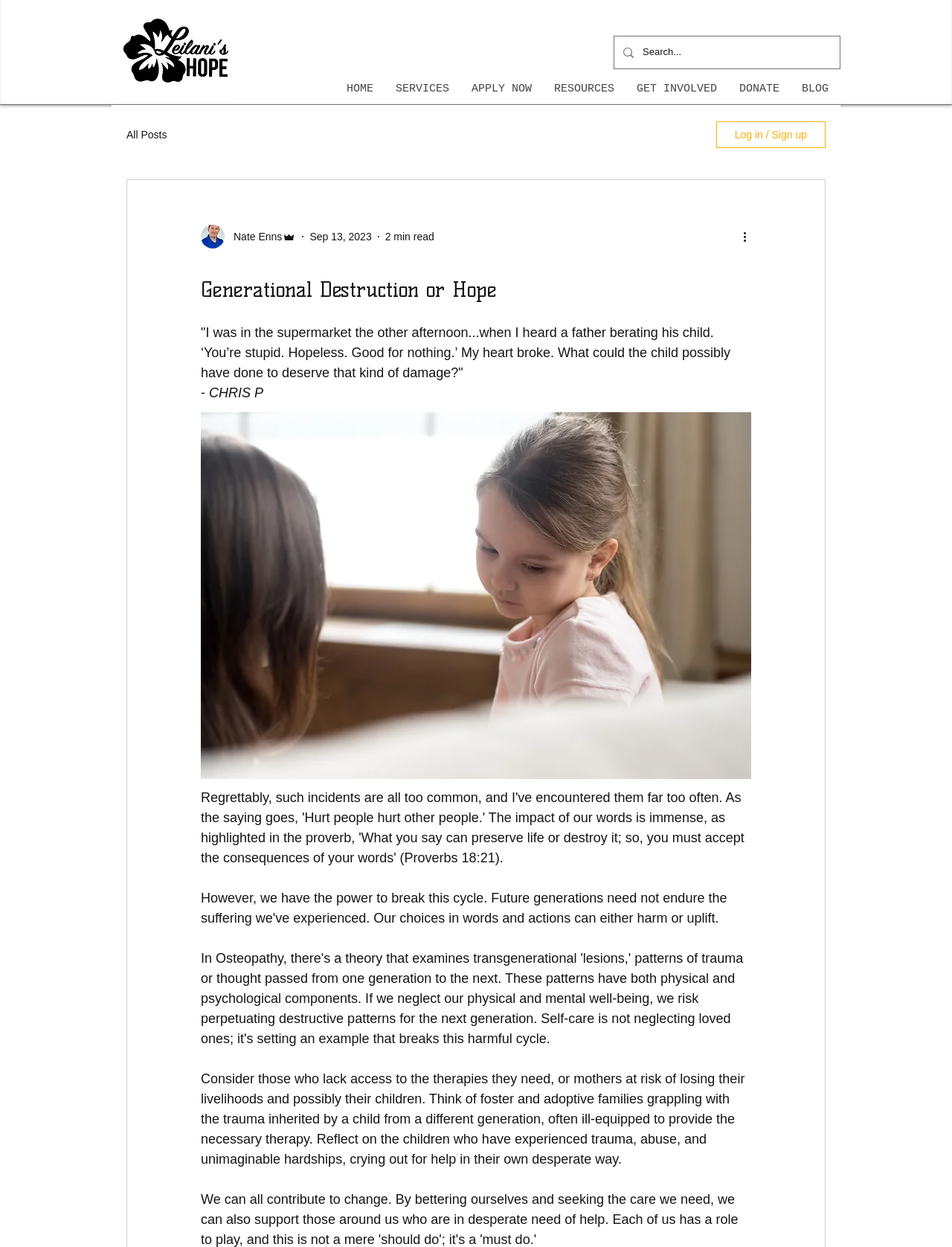Determine the bounding box for the UI element as described: "BLOG". The coordinates should be represented as four float numbers between 0 and 1, formatted as [left, top, right, bottom].

[0.83, 0.065, 0.882, 0.075]